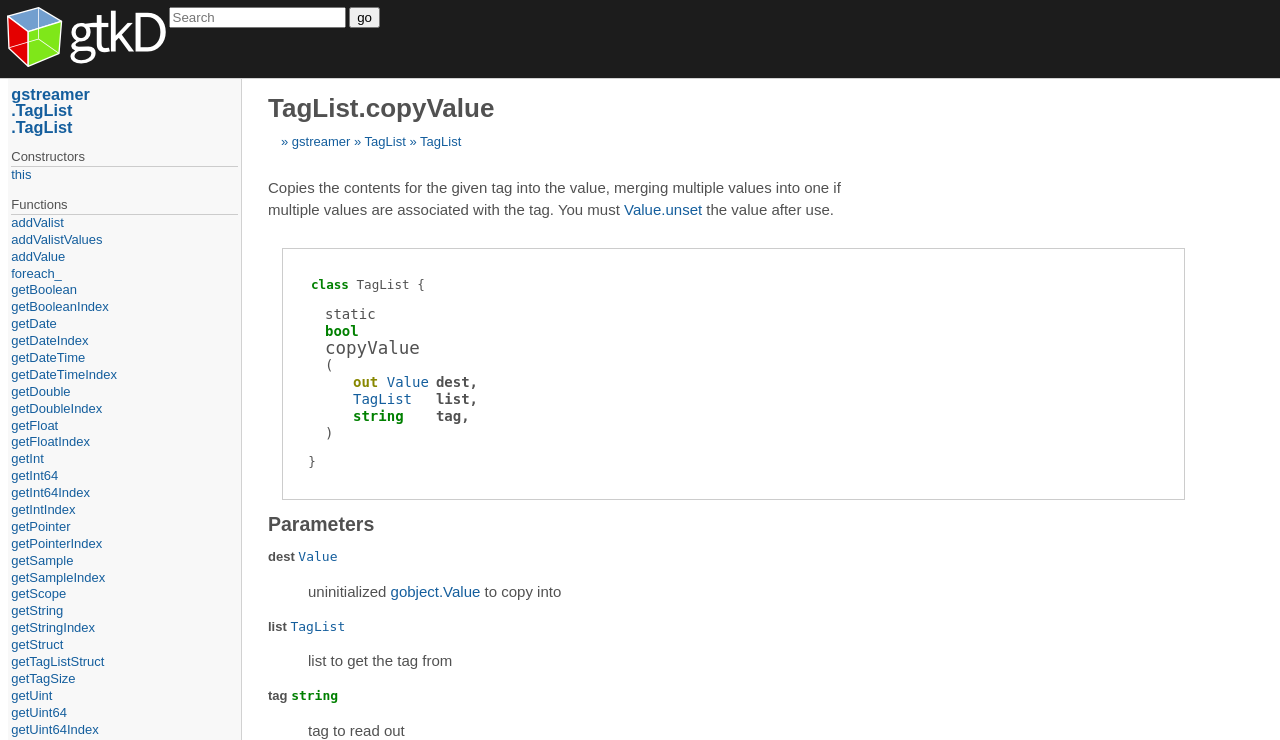Respond with a single word or short phrase to the following question: 
What is the purpose of the copyValue function?

Copies tag values